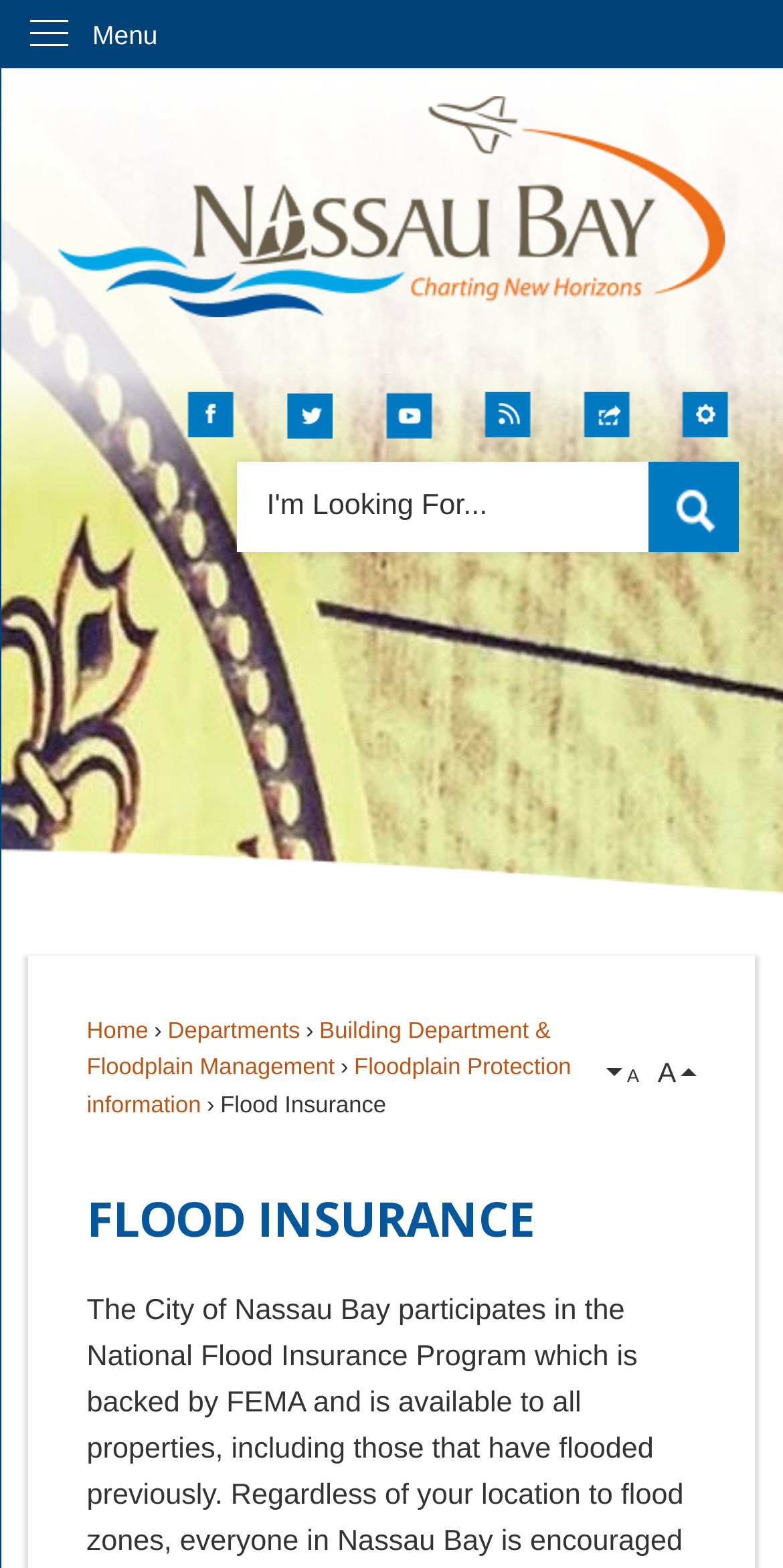Find the bounding box coordinates of the element I should click to carry out the following instruction: "Click on the Facebook link".

[0.24, 0.249, 0.299, 0.278]